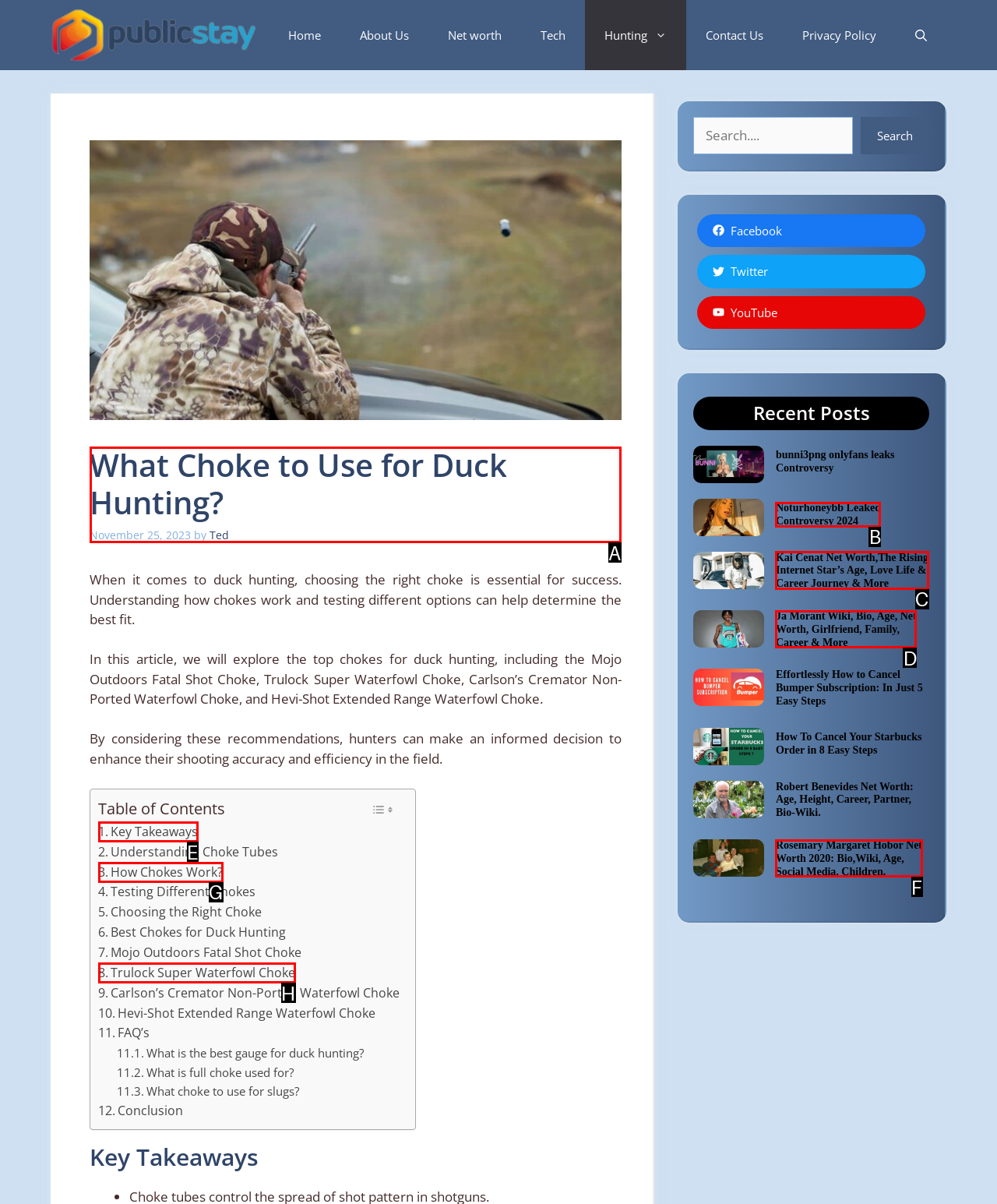Determine the letter of the element to click to accomplish this task: Read the 'What Choke to Use for Duck Hunting?' article. Respond with the letter.

A